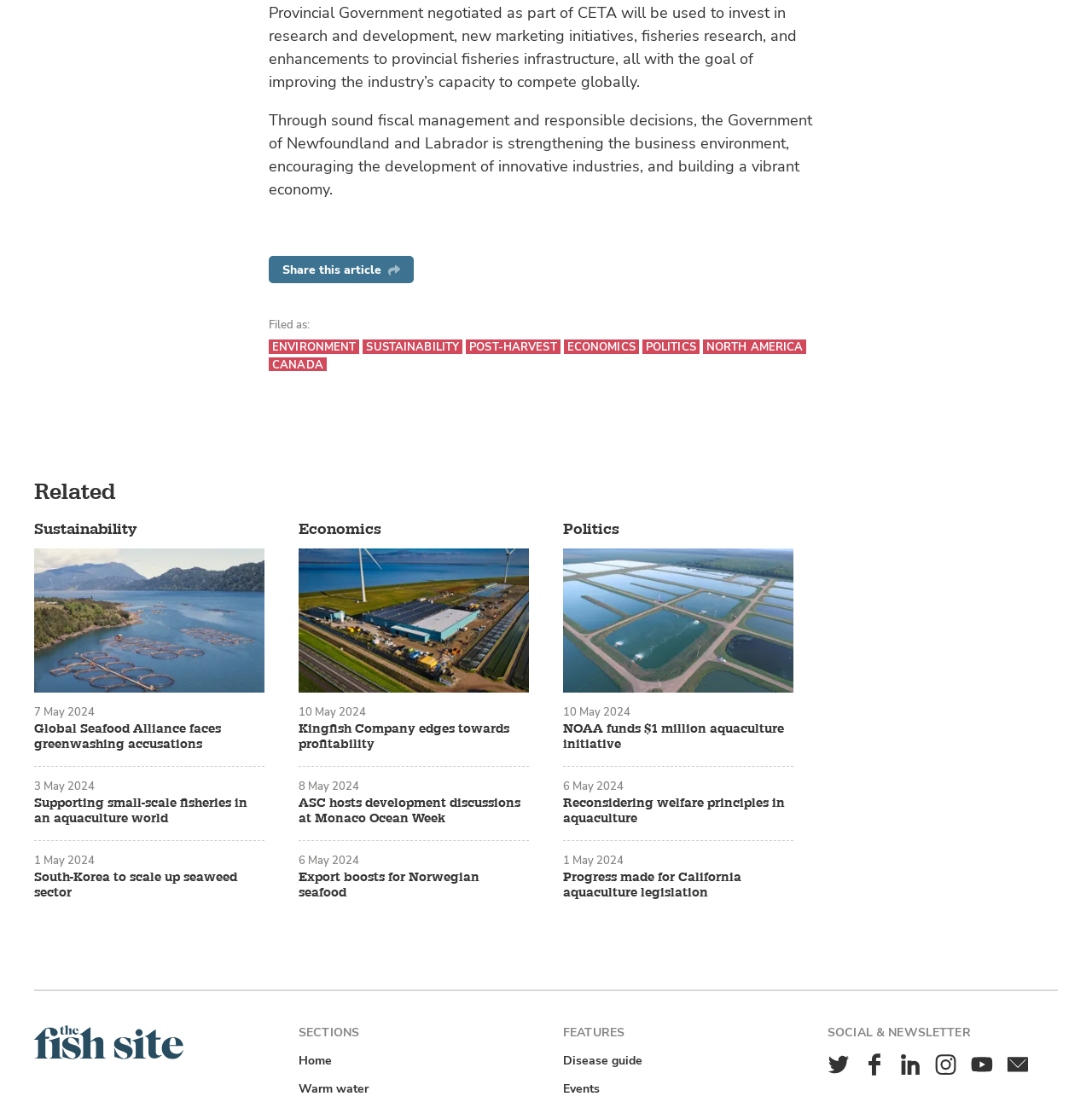Highlight the bounding box coordinates of the element you need to click to perform the following instruction: "Visit the 'Economics' section."

[0.273, 0.47, 0.484, 0.485]